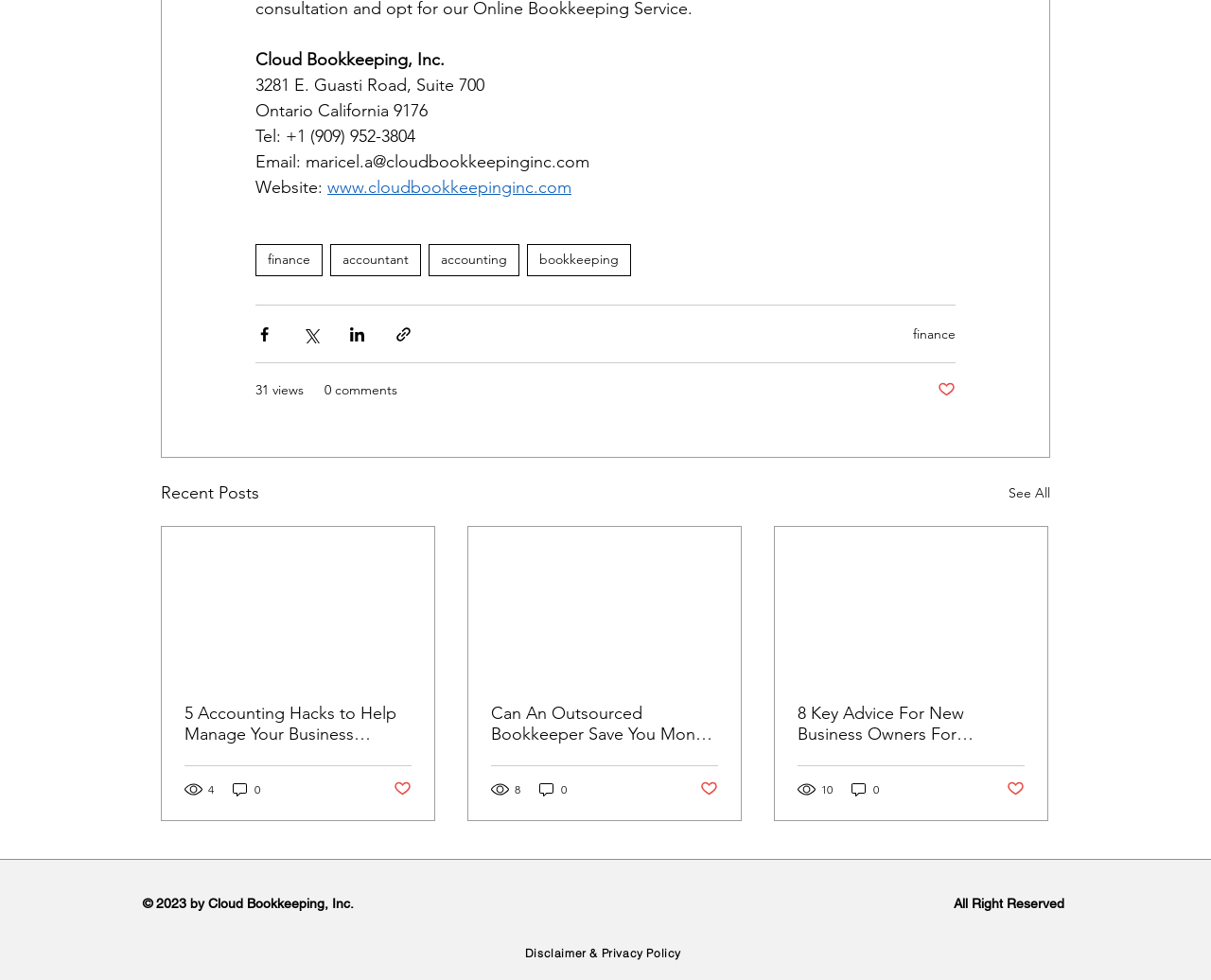What is the company name?
Look at the screenshot and respond with one word or a short phrase.

Cloud Bookkeeping, Inc.